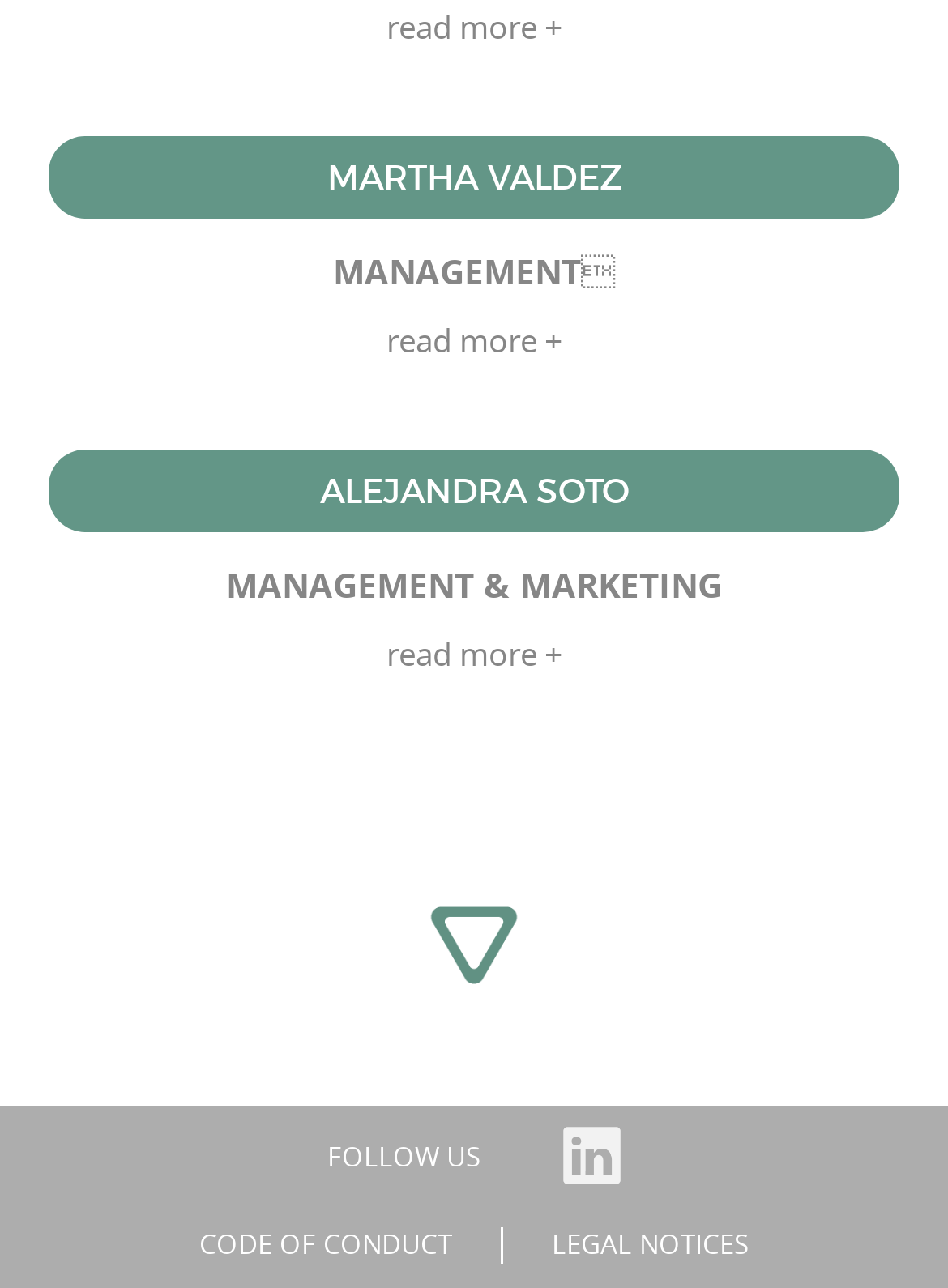Provide a one-word or one-phrase answer to the question:
How many social media links are there?

1